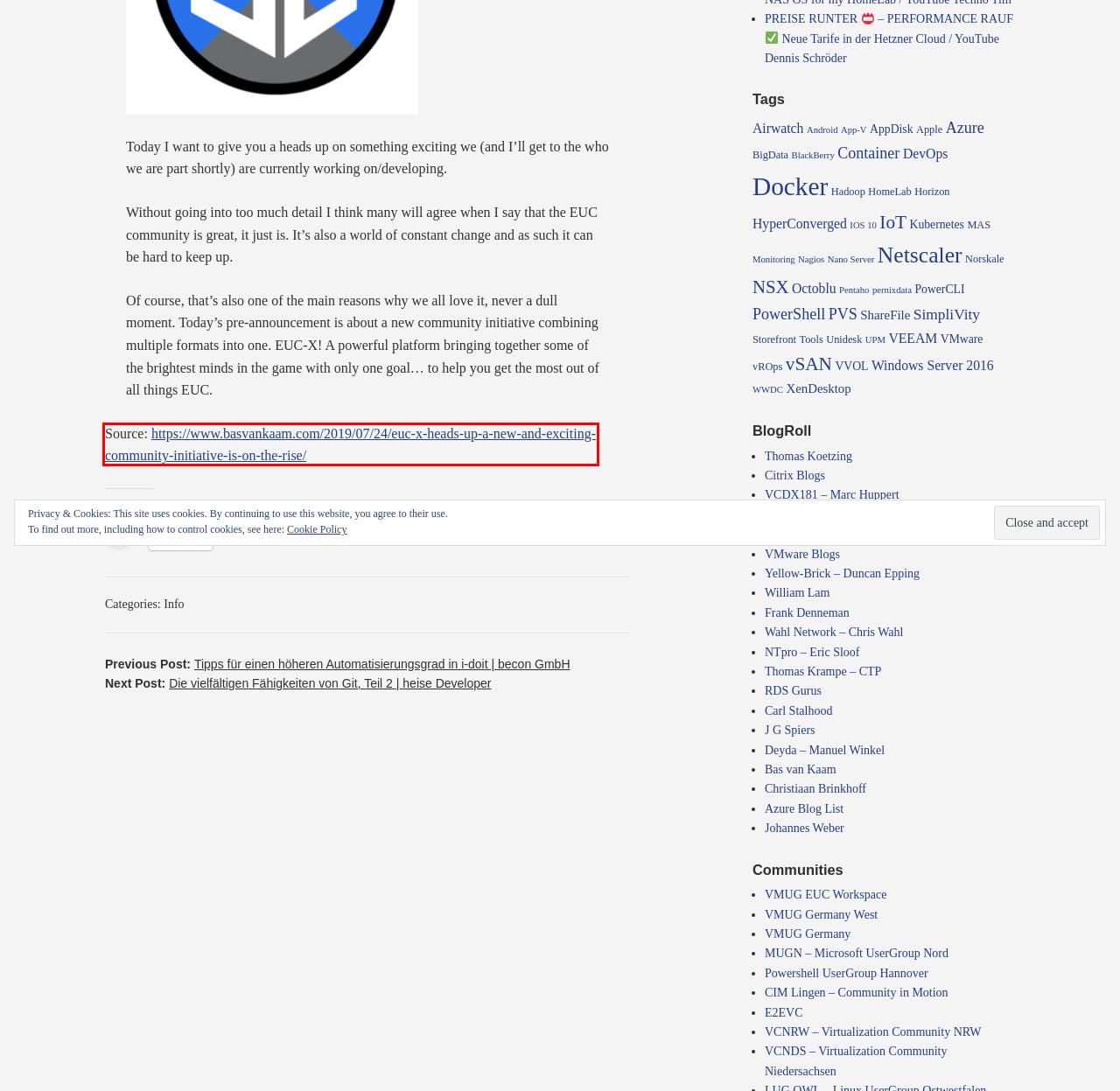Given a screenshot of a webpage with a red rectangle bounding box around a UI element, select the best matching webpage description for the new webpage that appears after clicking the highlighted element. The candidate descriptions are:
A. frankdenneman.nl -
B. PowerCLI – AdminCafe
C. Eric Sloof
D. SimpliVity – AdminCafe
E. christiaanbrinkhoff.com | Everything about Cloud and Modern Management
F. BigData – AdminCafe
G. VCDX #181 Marc Huppert -
H. EUC-X… Heads up – A new and exciting community initiative is on the rise

H